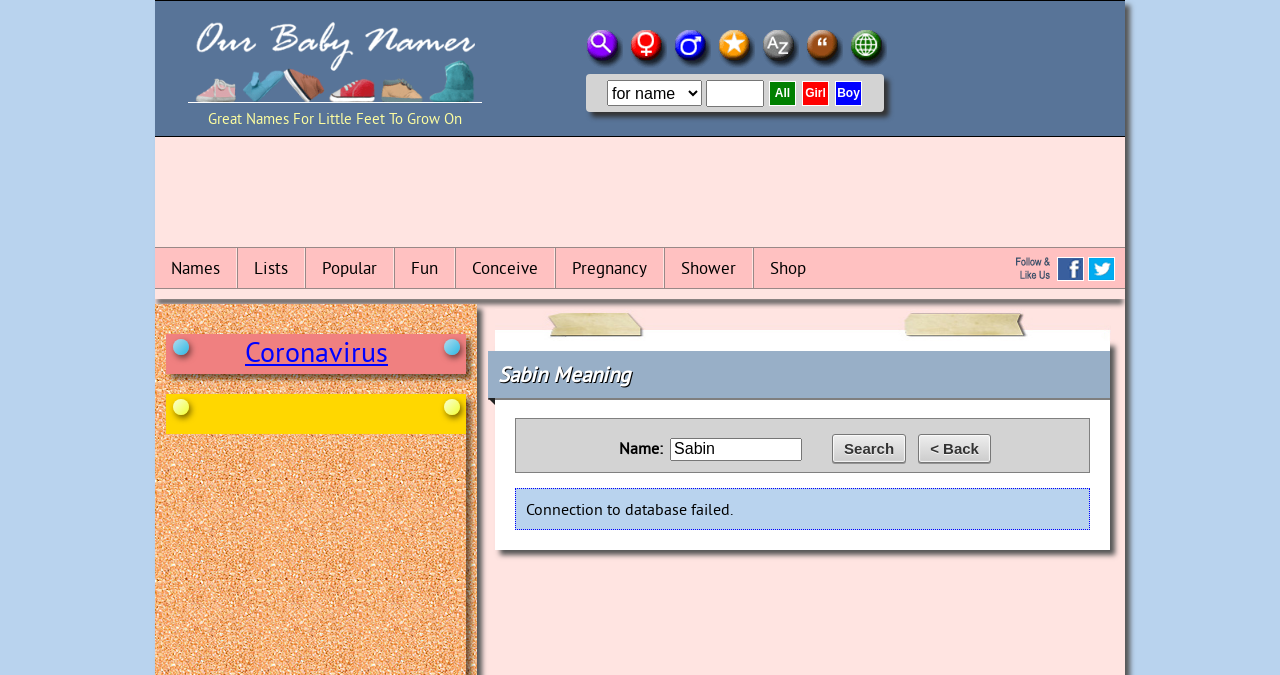How many social media links are available?
Respond with a short answer, either a single word or a phrase, based on the image.

2